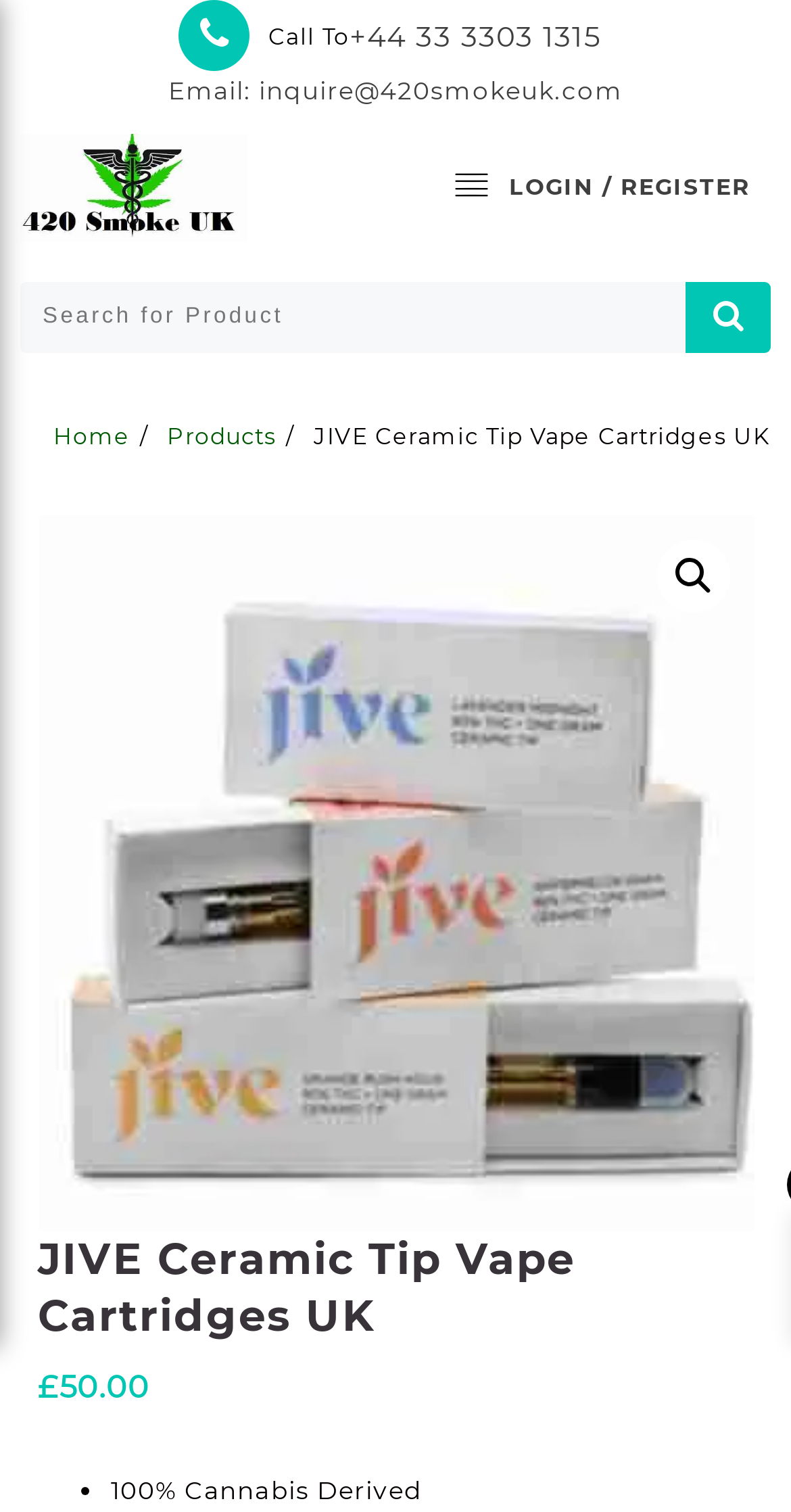Locate the bounding box coordinates of the area to click to fulfill this instruction: "visit Cornell Wordsworth". The bounding box should be presented as four float numbers between 0 and 1, in the order [left, top, right, bottom].

None